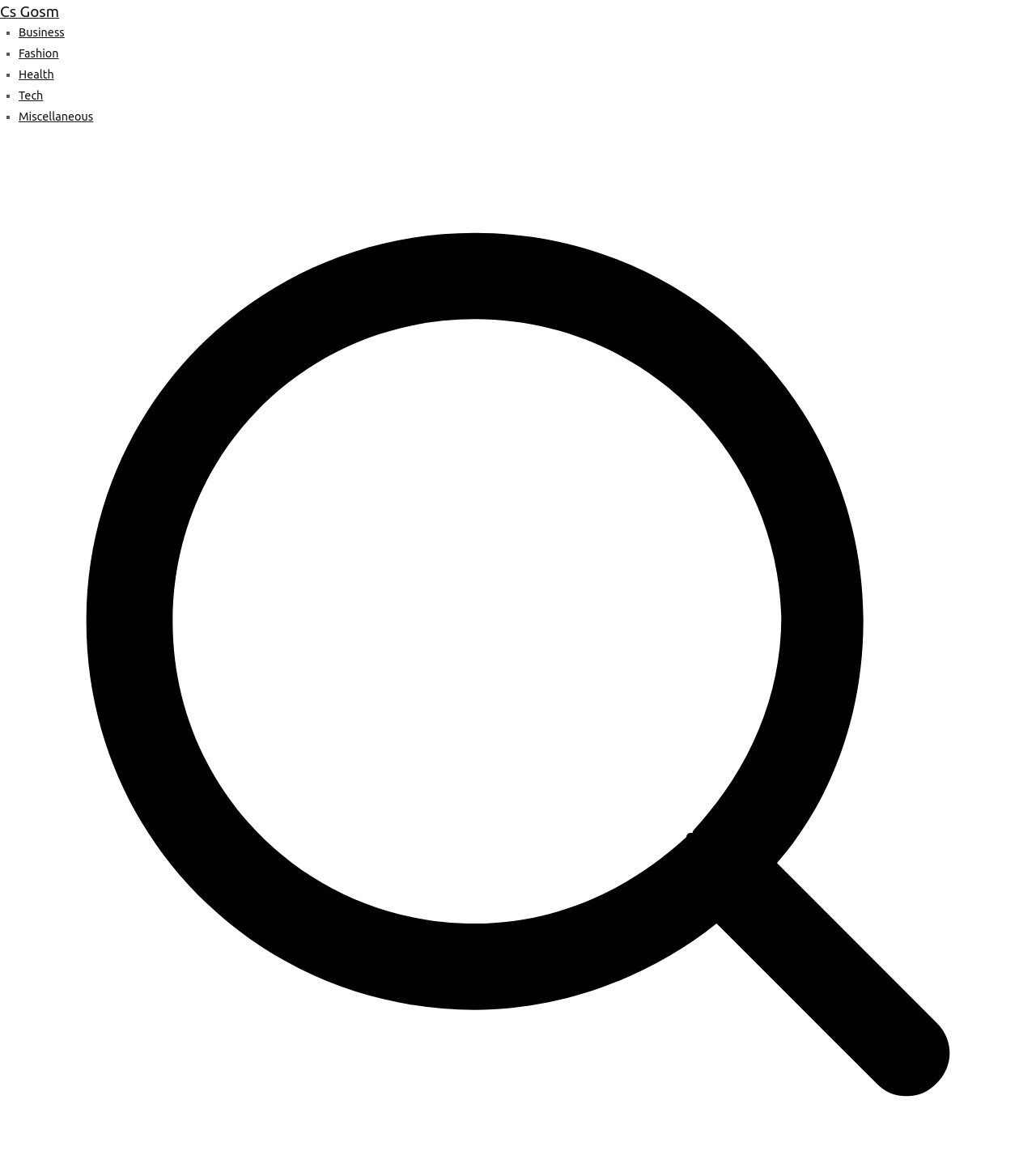Use a single word or phrase to answer the question: 
How many categories are listed at the top of the page?

6